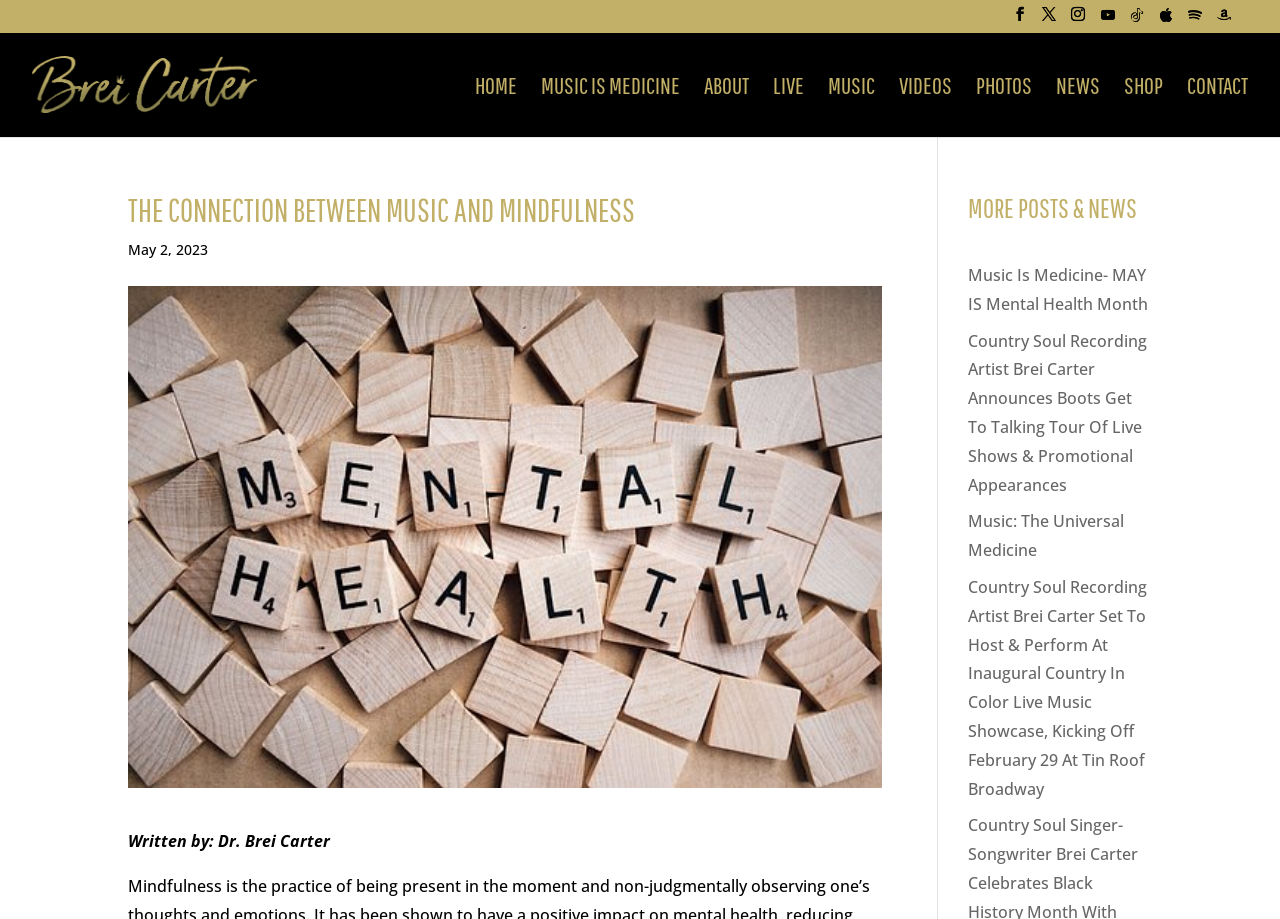Explain in detail what is displayed on the webpage.

This webpage is about Brei Carter, a country soul recording artist, and her connection to music and mindfulness. At the top right corner, there are social media links to YouTube, TikTok, Apple, Spotify, and Amazon. Below these links, there is a profile picture of Brei Carter with her name written next to it.

The main navigation menu is located below the profile picture, with links to HOME, MUSIC IS MEDICINE, ABOUT, LIVE, MUSIC, VIDEOS, PHOTOS, NEWS, SHOP, and CONTACT.

The main content of the webpage is divided into two sections. The first section has a heading "THE CONNECTION BETWEEN MUSIC AND MINDFULNESS" and appears to be an article or blog post. The article is dated May 2, 2023, and written by Dr. Brei Carter. The content of the article is not specified, but it likely explores the connection between music and mindfulness.

The second section is located below the article and has a heading "MORE POSTS & NEWS". This section contains four links to other articles or news posts, including "Music Is Medicine- MAY IS Mental Health Month", "Country Soul Recording Artist Brei Carter Announces Boots Get To Talking Tour Of Live Shows & Promotional Appearances", "Music: The Universal Medicine", and "Country Soul Recording Artist Brei Carter Set To Host & Perform At Inaugural Country In Color Live Music Showcase, Kicking Off February 29 At Tin Roof Broadway".